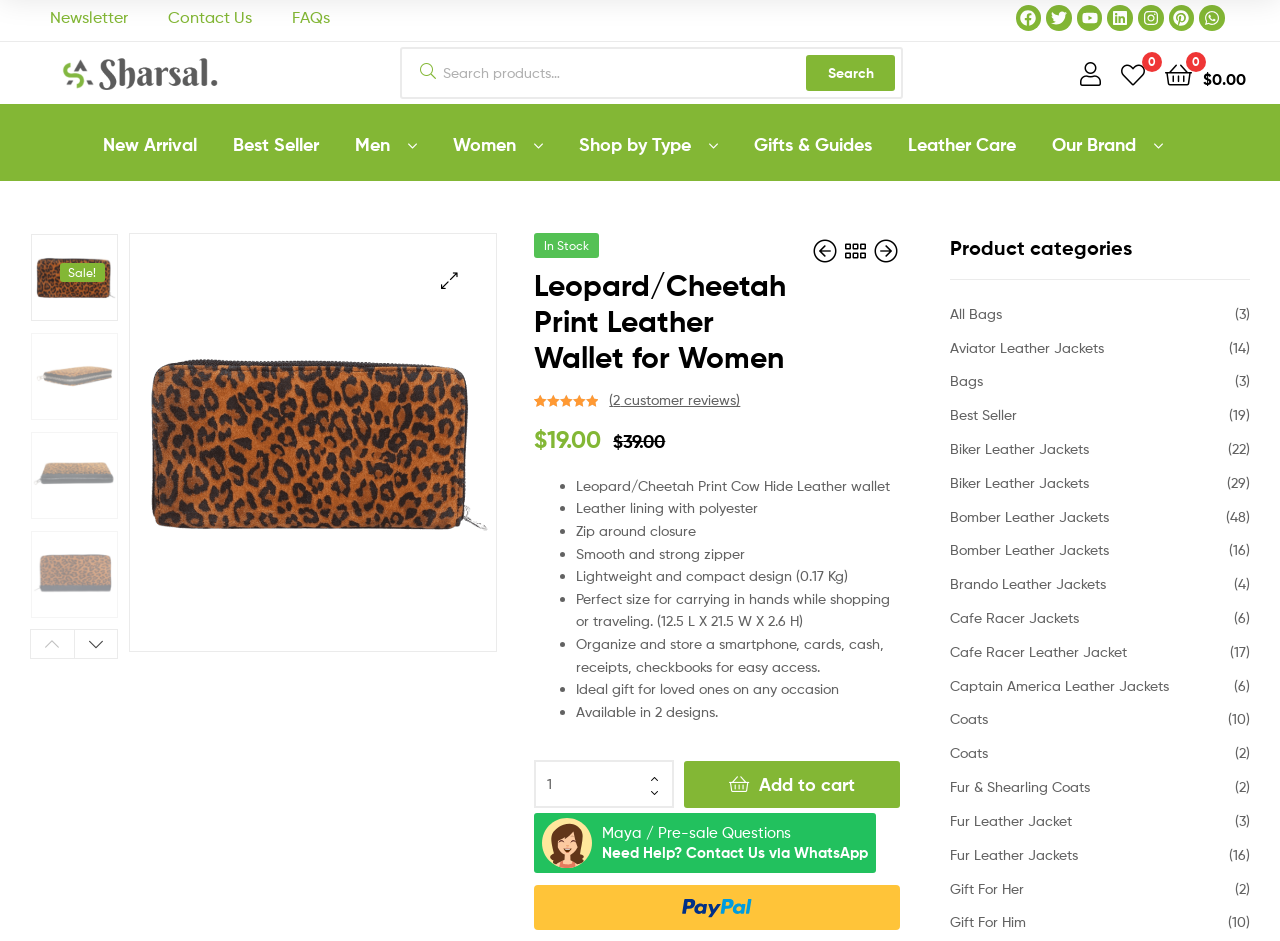Answer the question with a brief word or phrase:
What is the material of the wallet?

Leather